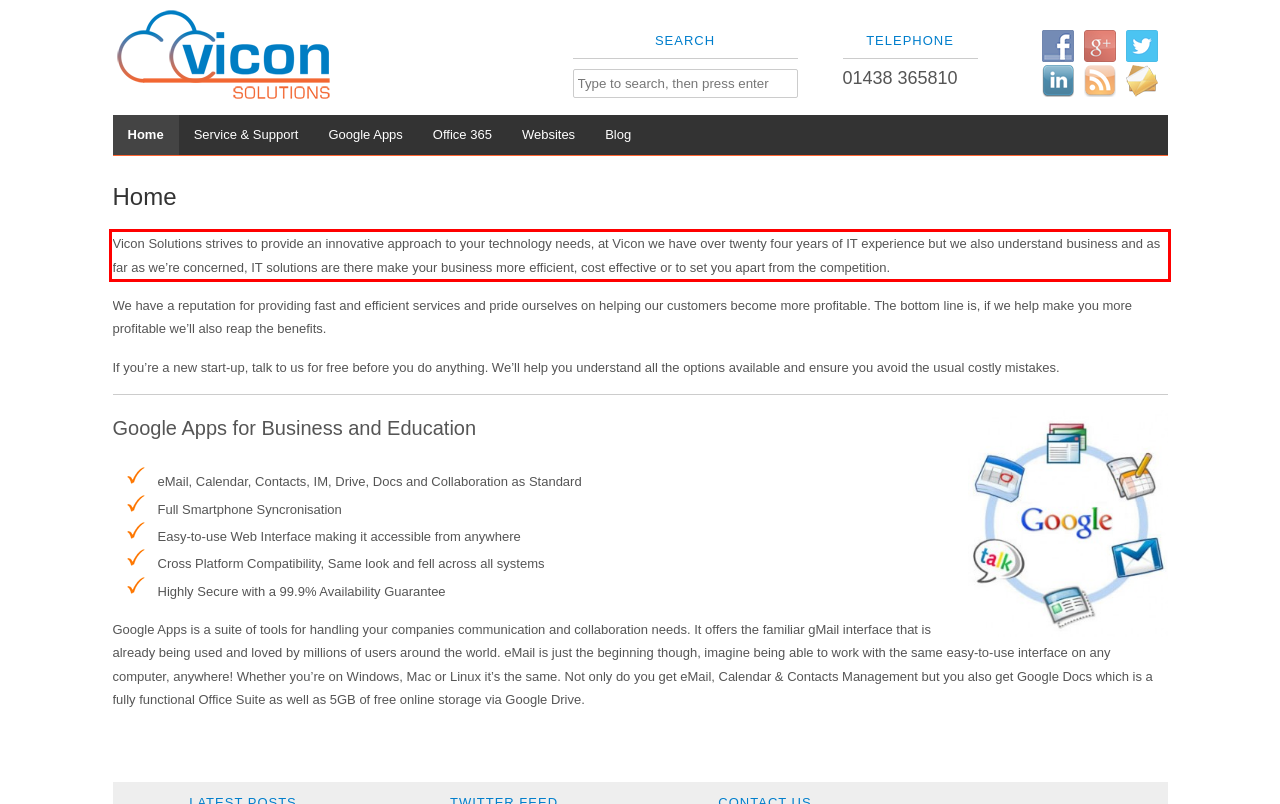With the provided screenshot of a webpage, locate the red bounding box and perform OCR to extract the text content inside it.

Vicon Solutions strives to provide an innovative approach to your technology needs, at Vicon we have over twenty four years of IT experience but we also understand business and as far as we’re concerned, IT solutions are there make your business more efficient, cost effective or to set you apart from the competition.